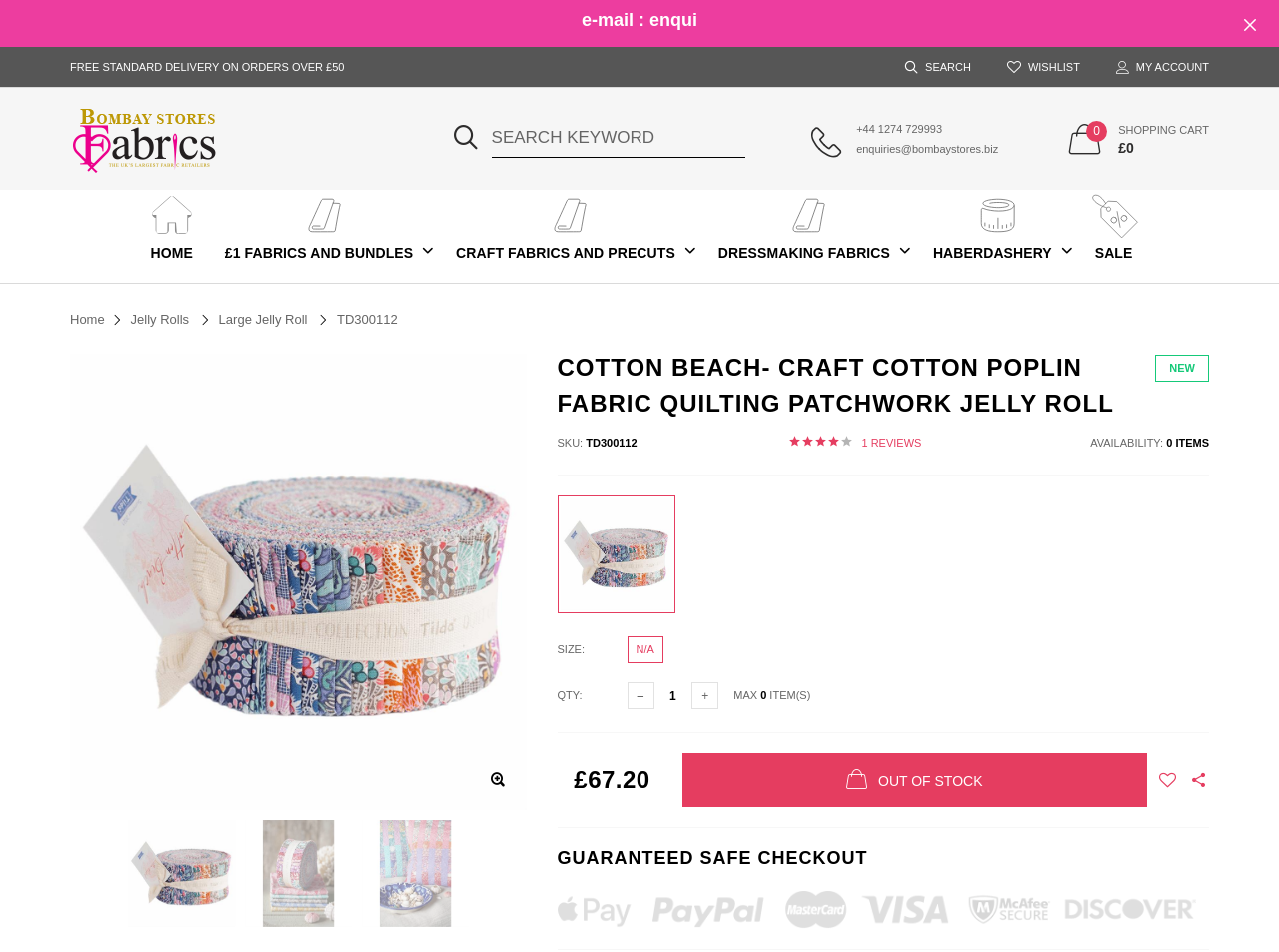Use one word or a short phrase to answer the question provided: 
How many items are available for the product?

0 ITEMS